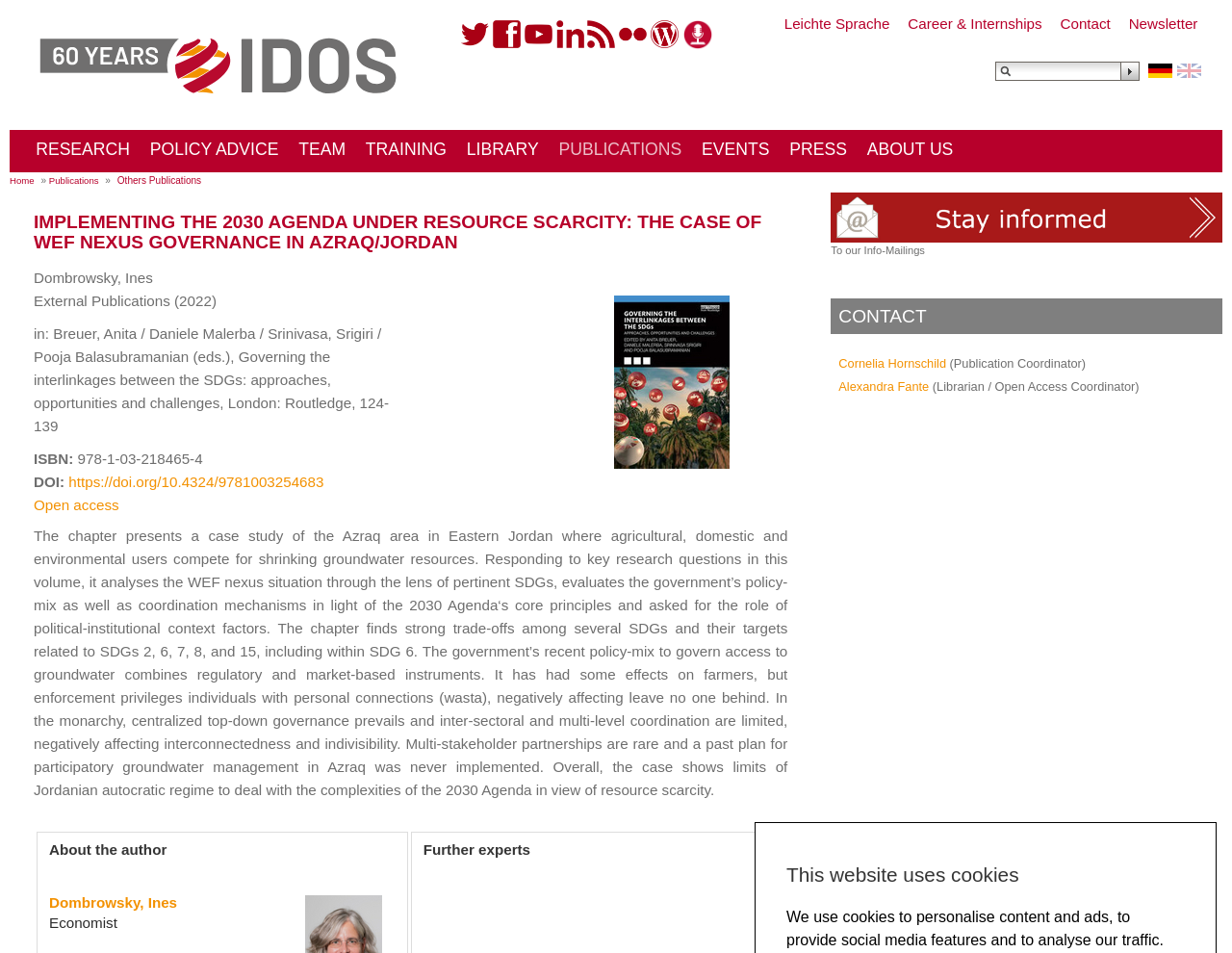Determine the bounding box coordinates of the clickable region to carry out the instruction: "Download the document".

None